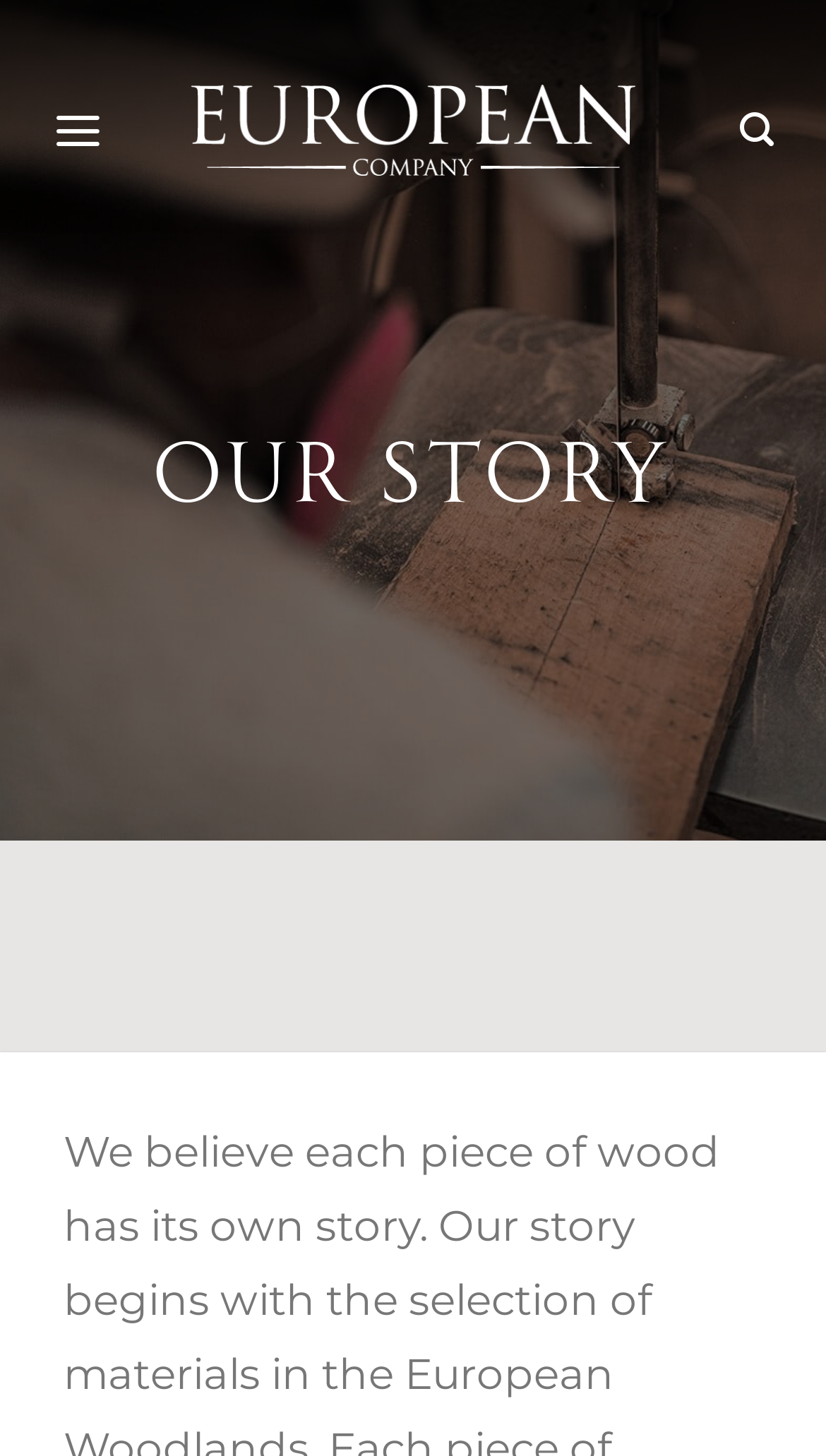Give a short answer to this question using one word or a phrase:
How many navigation links are in the top menu?

3